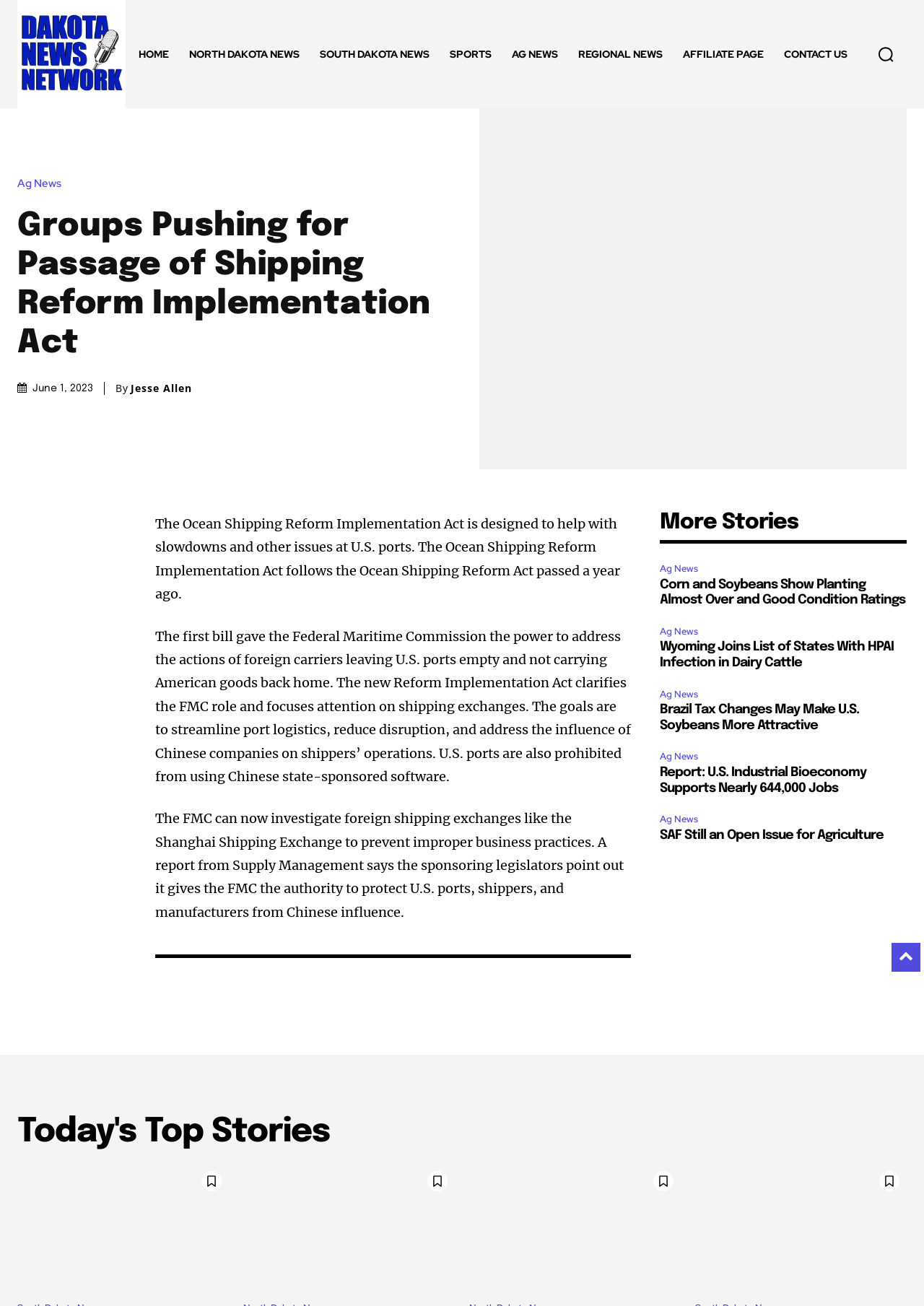Could you locate the bounding box coordinates for the section that should be clicked to accomplish this task: "Read the story about Corn and Soybeans".

[0.714, 0.442, 0.981, 0.466]